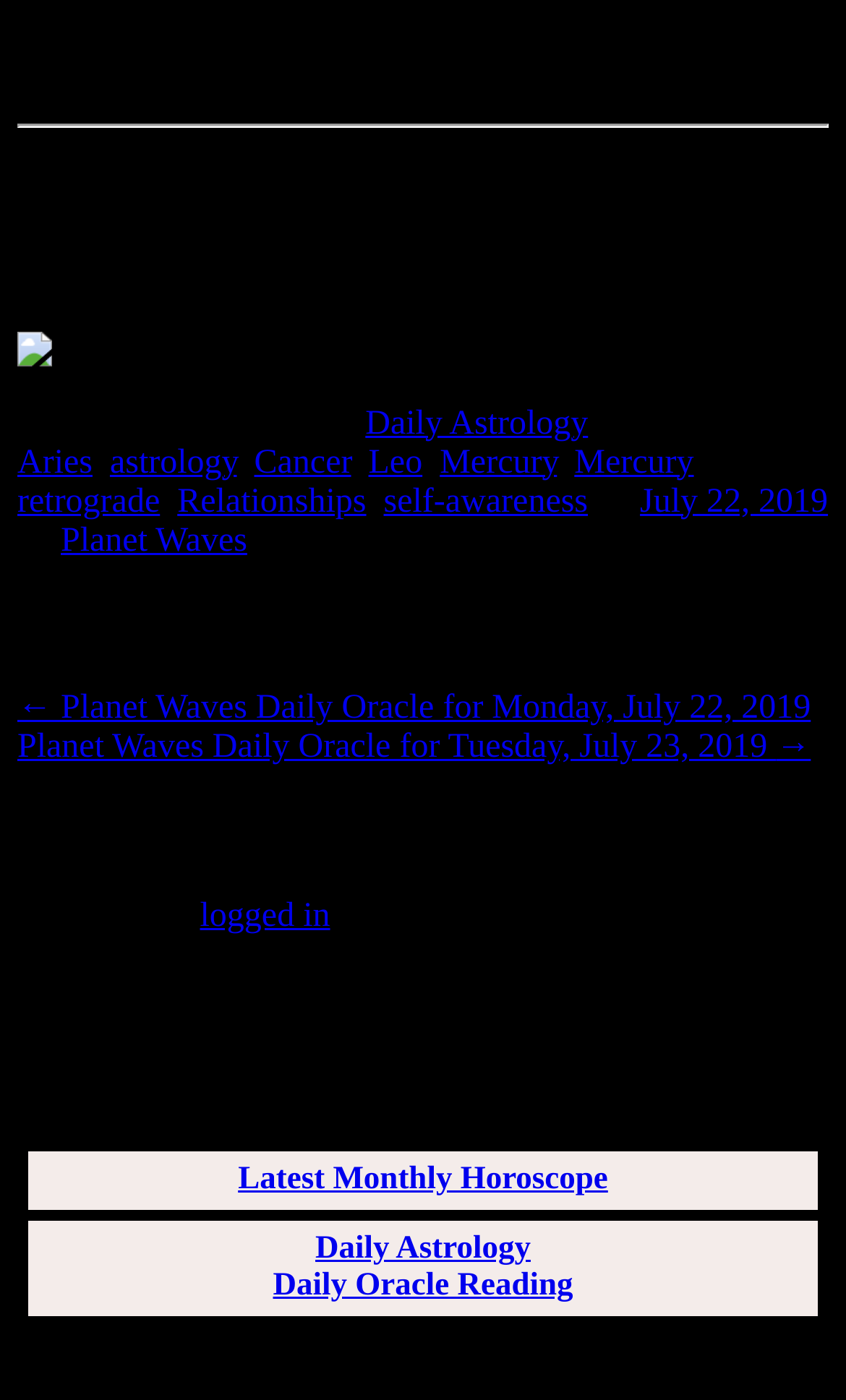Please indicate the bounding box coordinates for the clickable area to complete the following task: "Login to post a comment". The coordinates should be specified as four float numbers between 0 and 1, i.e., [left, top, right, bottom].

[0.236, 0.64, 0.39, 0.667]